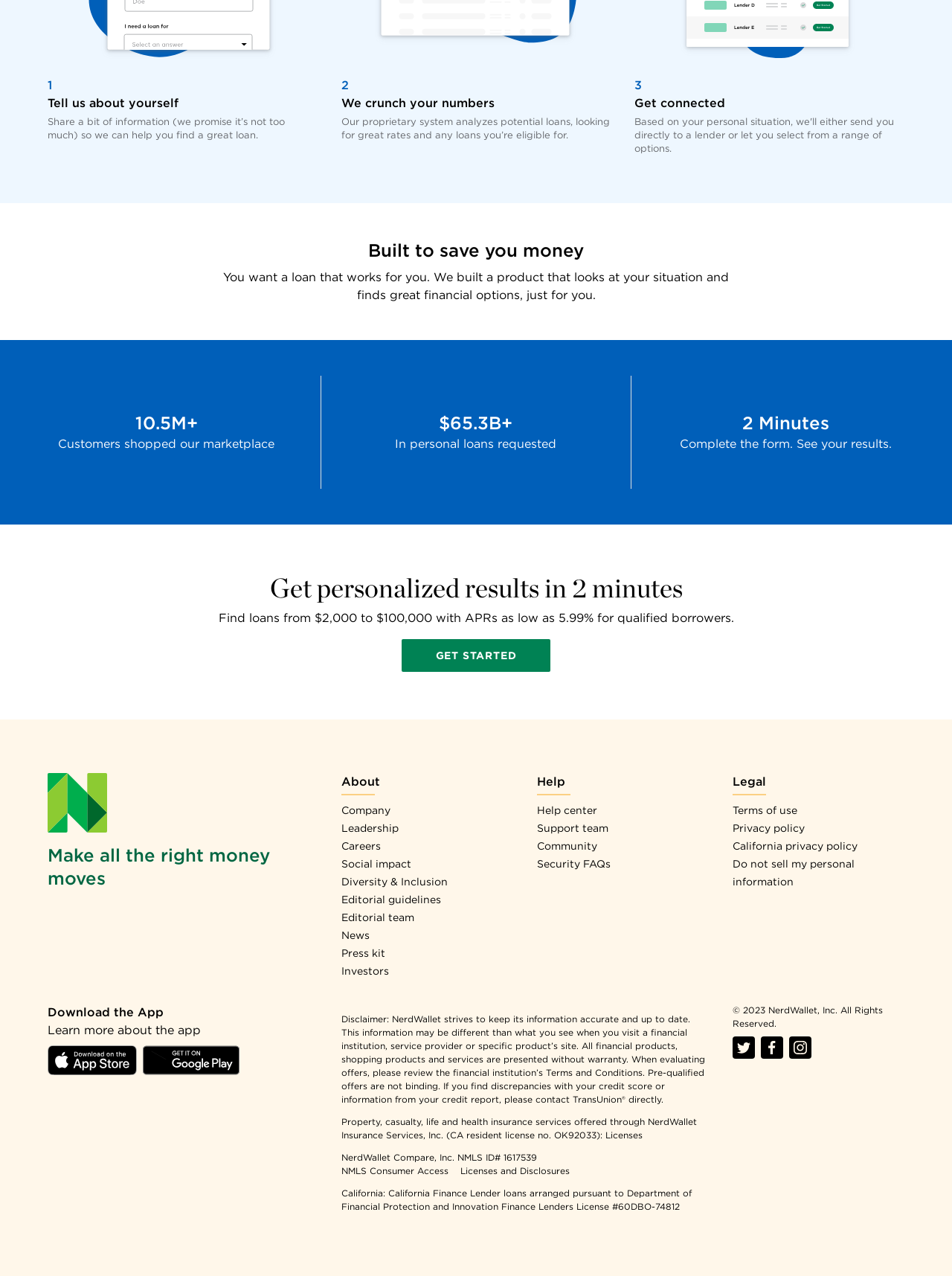How long does it take to get personalized results?
Identify the answer in the screenshot and reply with a single word or phrase.

2 minutes